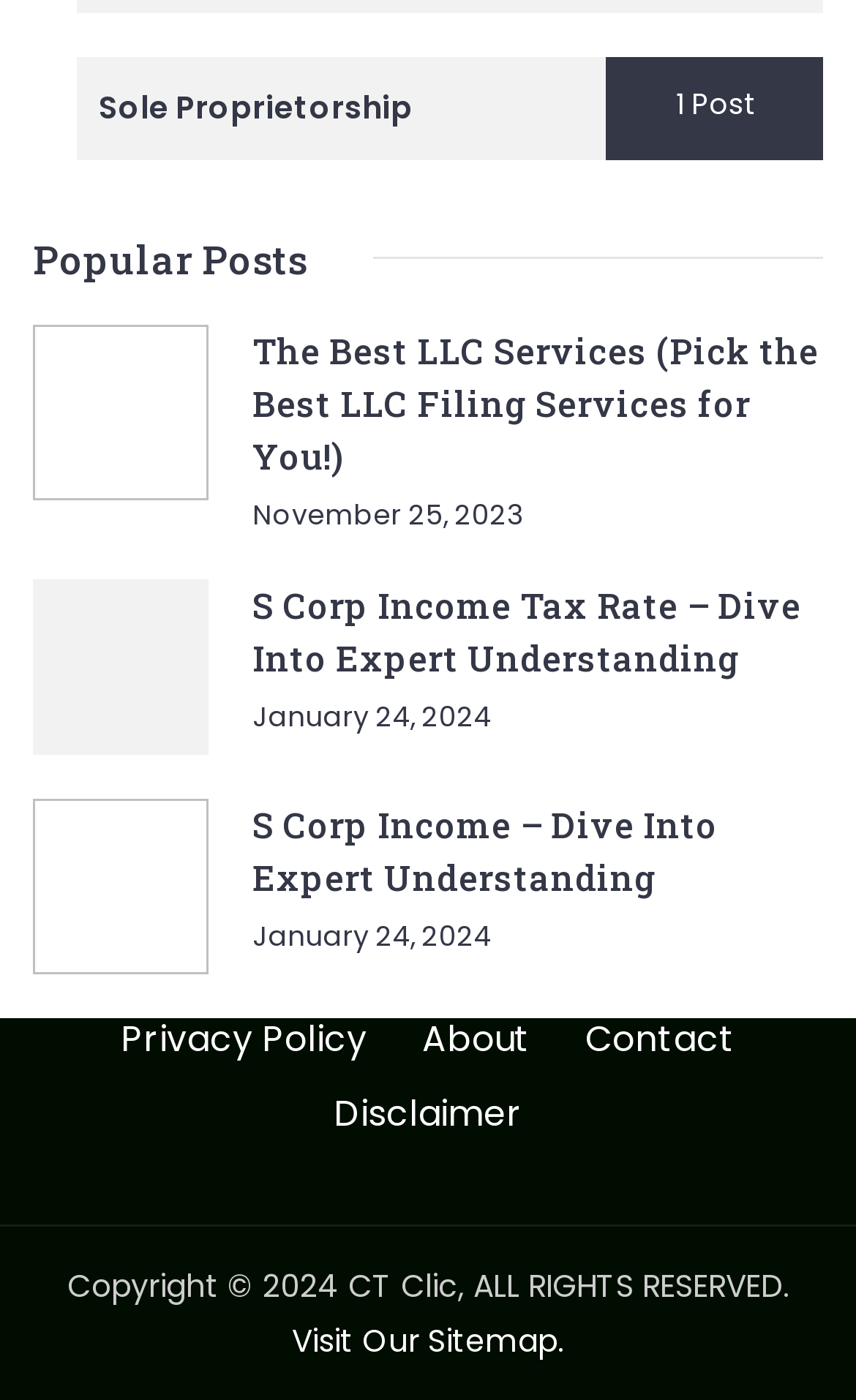What is the purpose of the links at the bottom?
Provide a thorough and detailed answer to the question.

The links at the bottom of the page, such as 'Privacy Policy', 'About', and 'Contact', are likely used for navigation to other pages or sections of the website.